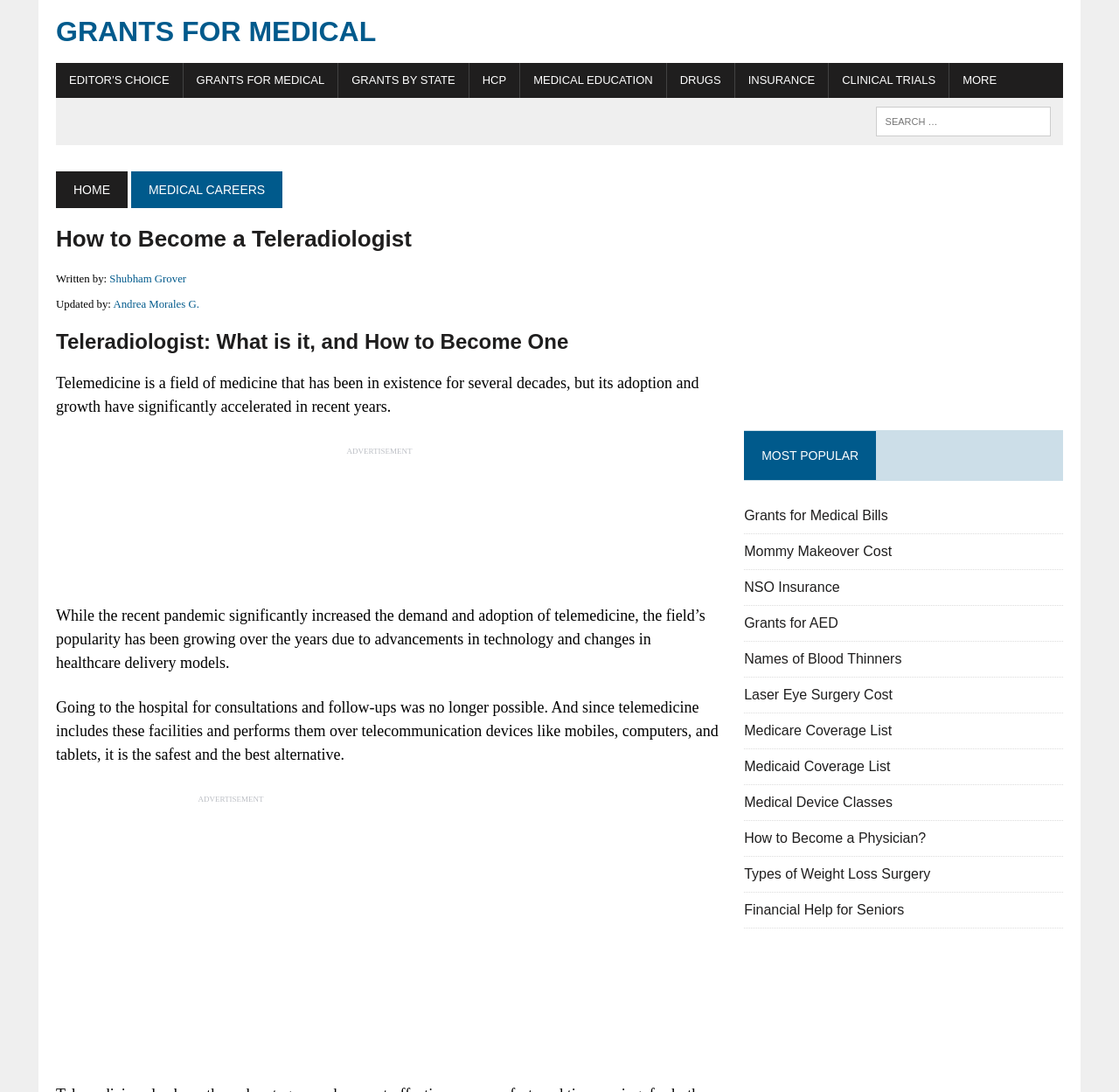What are the popular medical topics listed on the webpage?
From the image, provide a succinct answer in one word or a short phrase.

Grants, Mommy Makeover, etc.